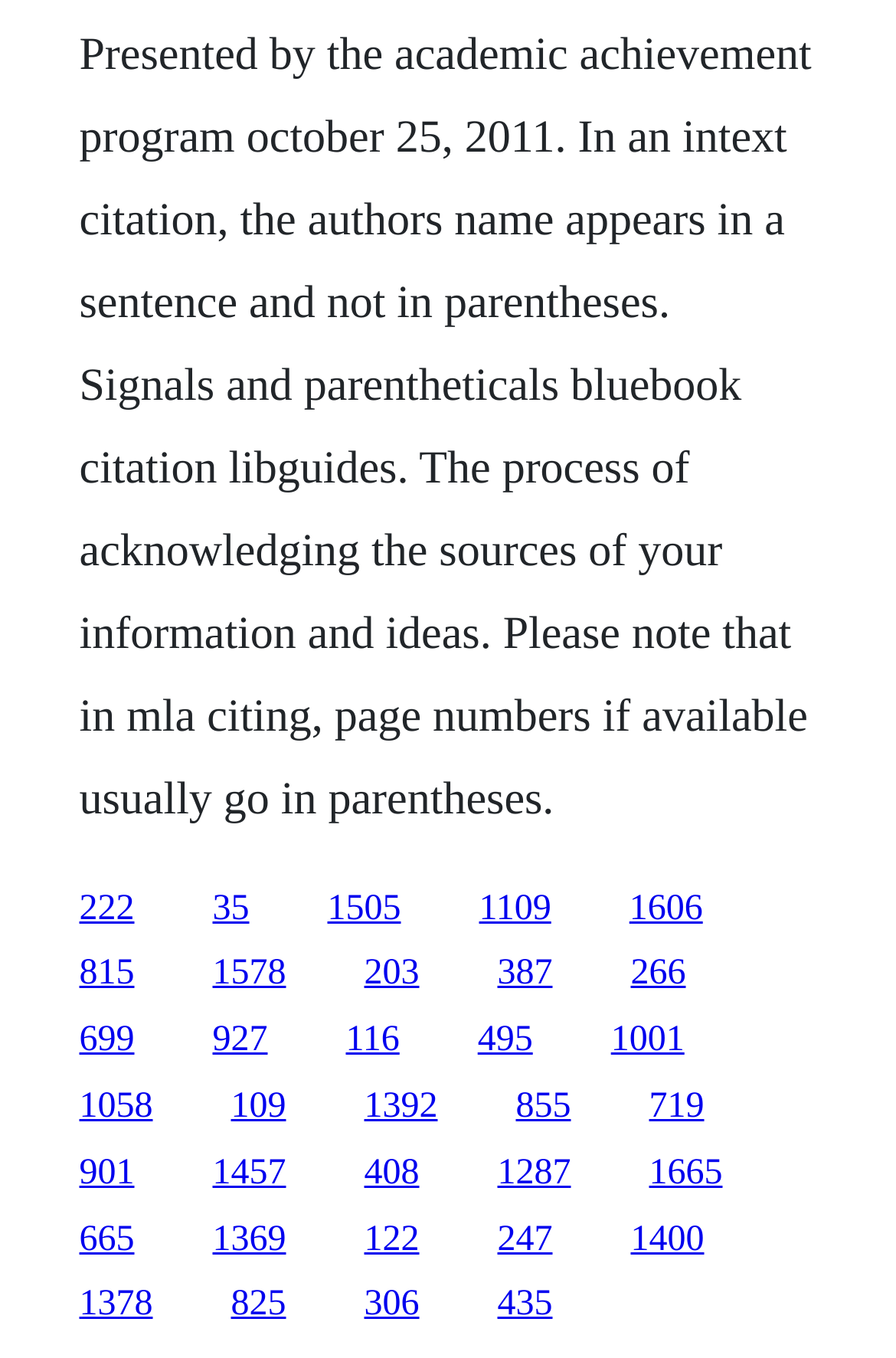Respond to the following query with just one word or a short phrase: 
How many links are on the webpage?

25